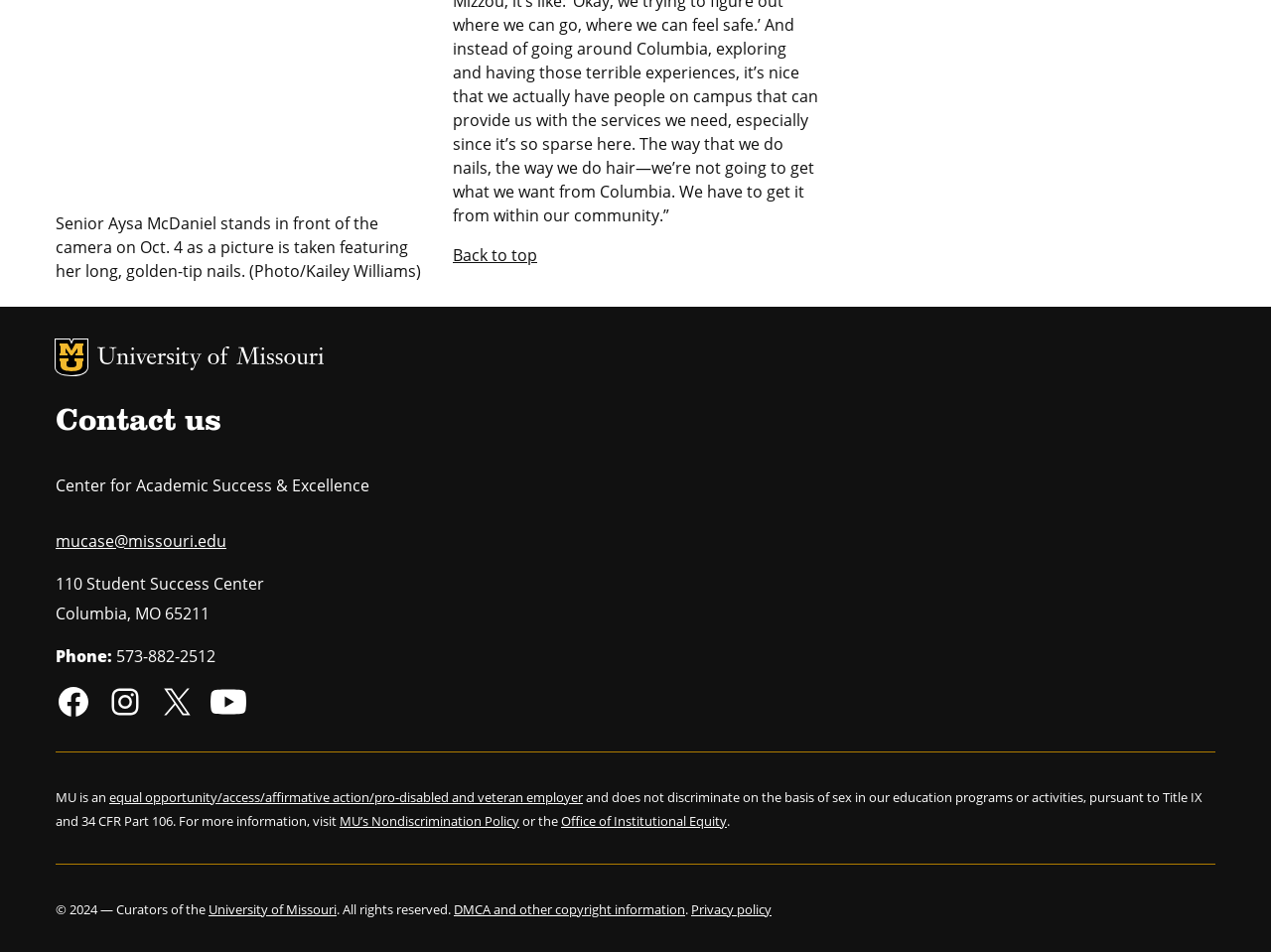Please pinpoint the bounding box coordinates for the region I should click to adhere to this instruction: "Click the 'Back to top' link".

[0.356, 0.257, 0.423, 0.28]